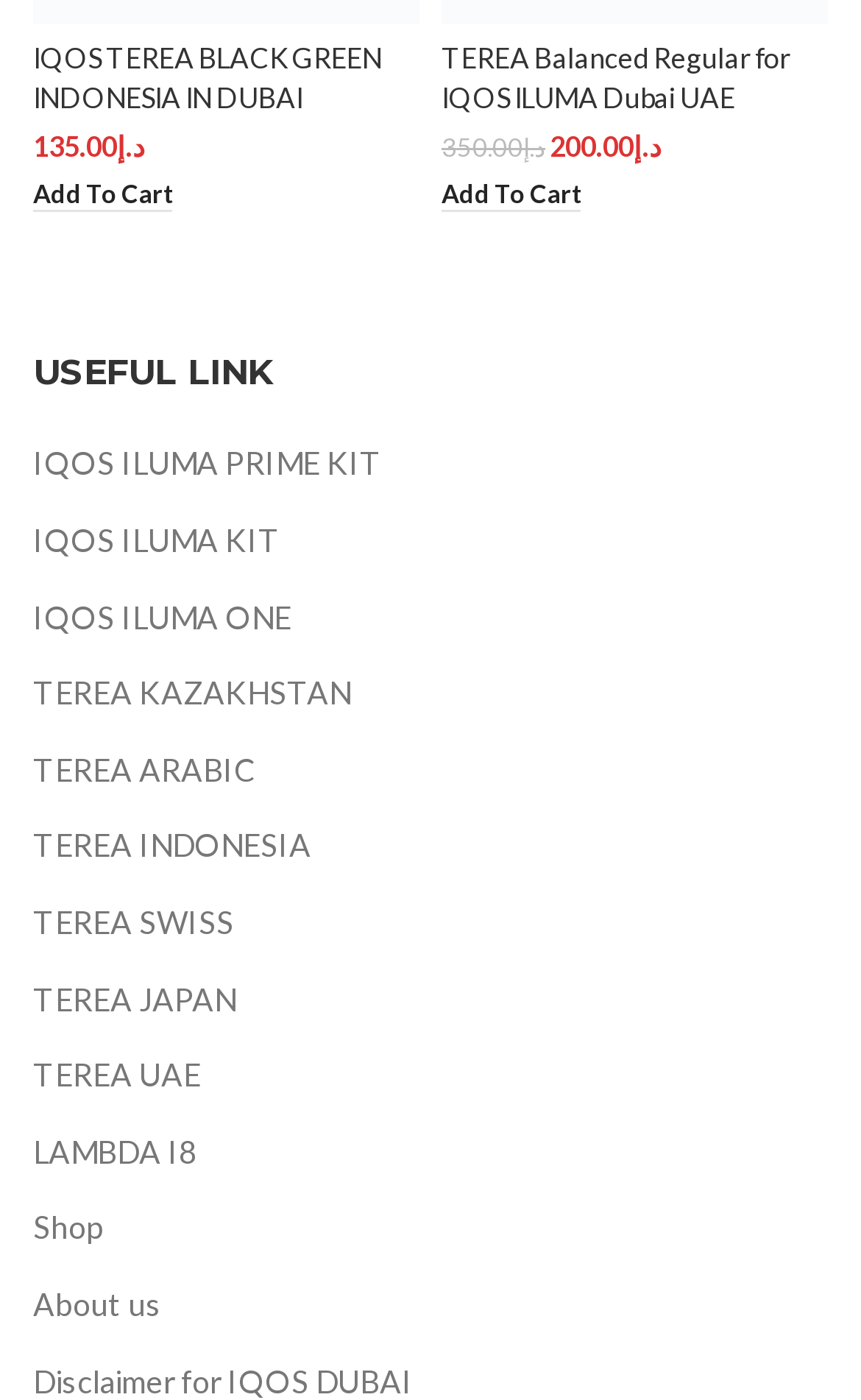Please provide the bounding box coordinates for the element that needs to be clicked to perform the following instruction: "Click on IQOS TEREA BLACK GREEN INDONESIA IN DUBAI product link". The coordinates should be given as four float numbers between 0 and 1, i.e., [left, top, right, bottom].

[0.038, 0.03, 0.444, 0.082]